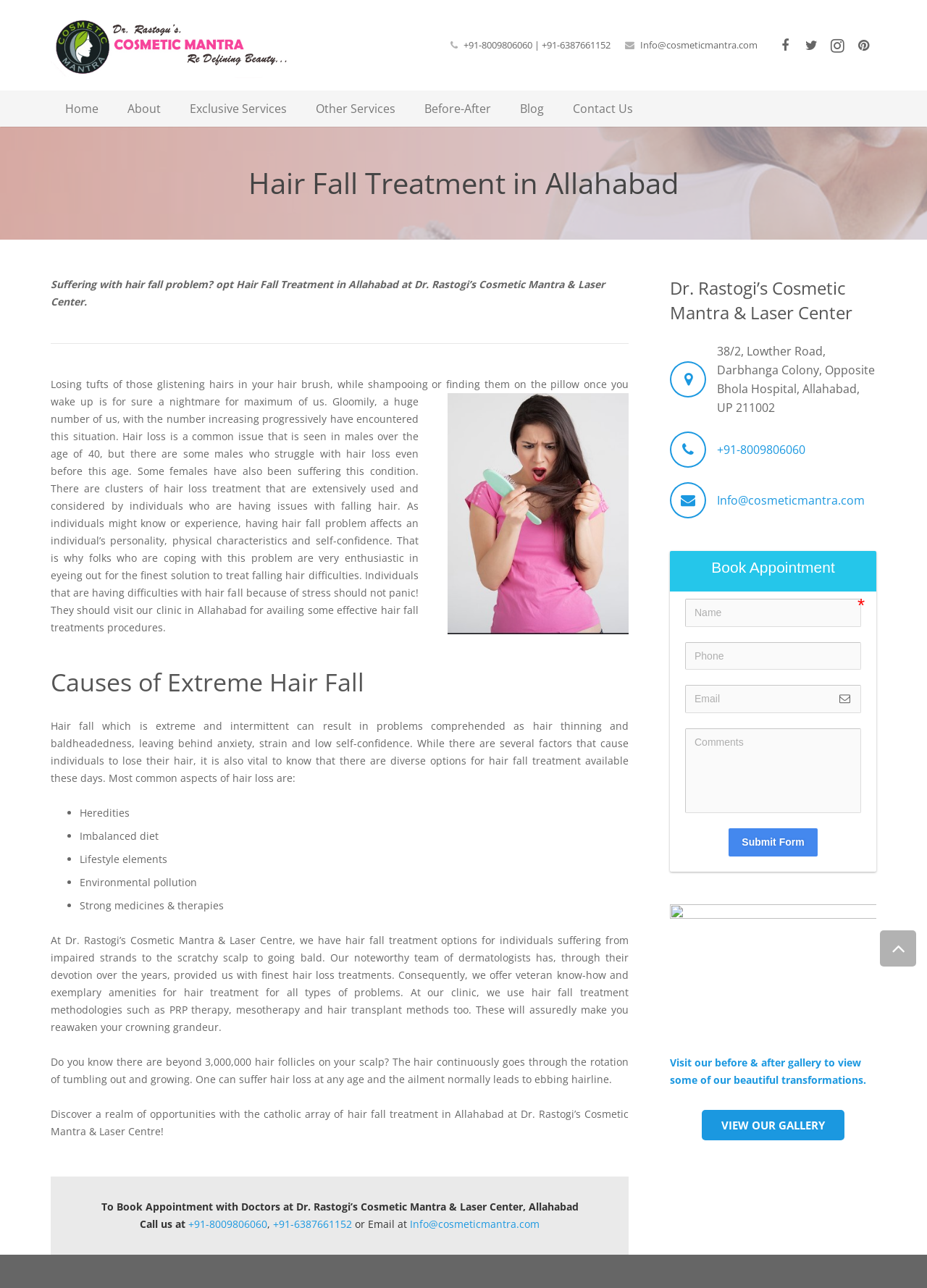Identify the title of the webpage and provide its text content.

Hair Fall Treatment in Allahabad